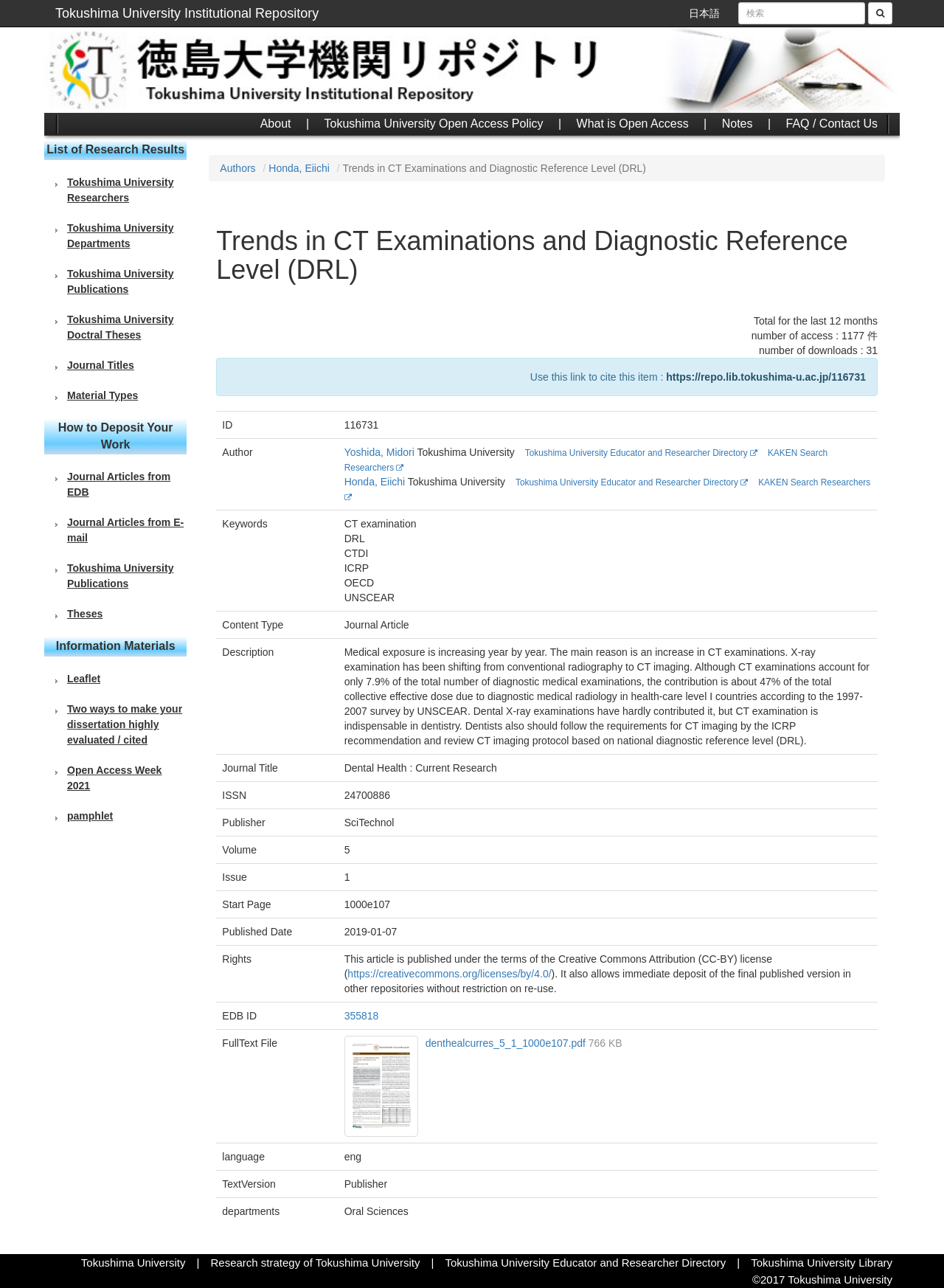How many downloads has the research had in the last 12 months? Refer to the image and provide a one-word or short phrase answer.

31